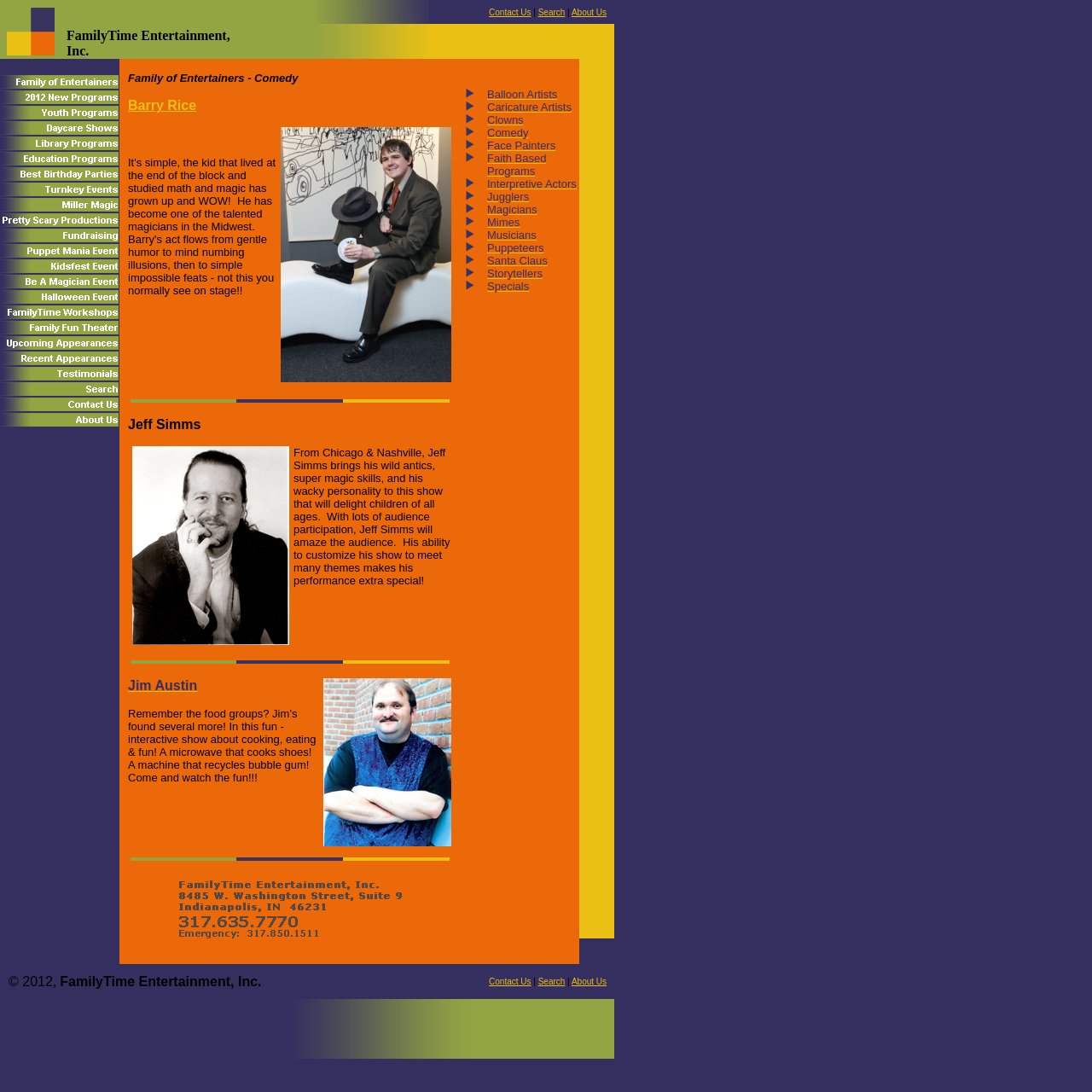Identify and provide the bounding box coordinates of the UI element described: "Running tips – treadmill running". The coordinates should be formatted as [left, top, right, bottom], with each number being a float between 0 and 1.

None